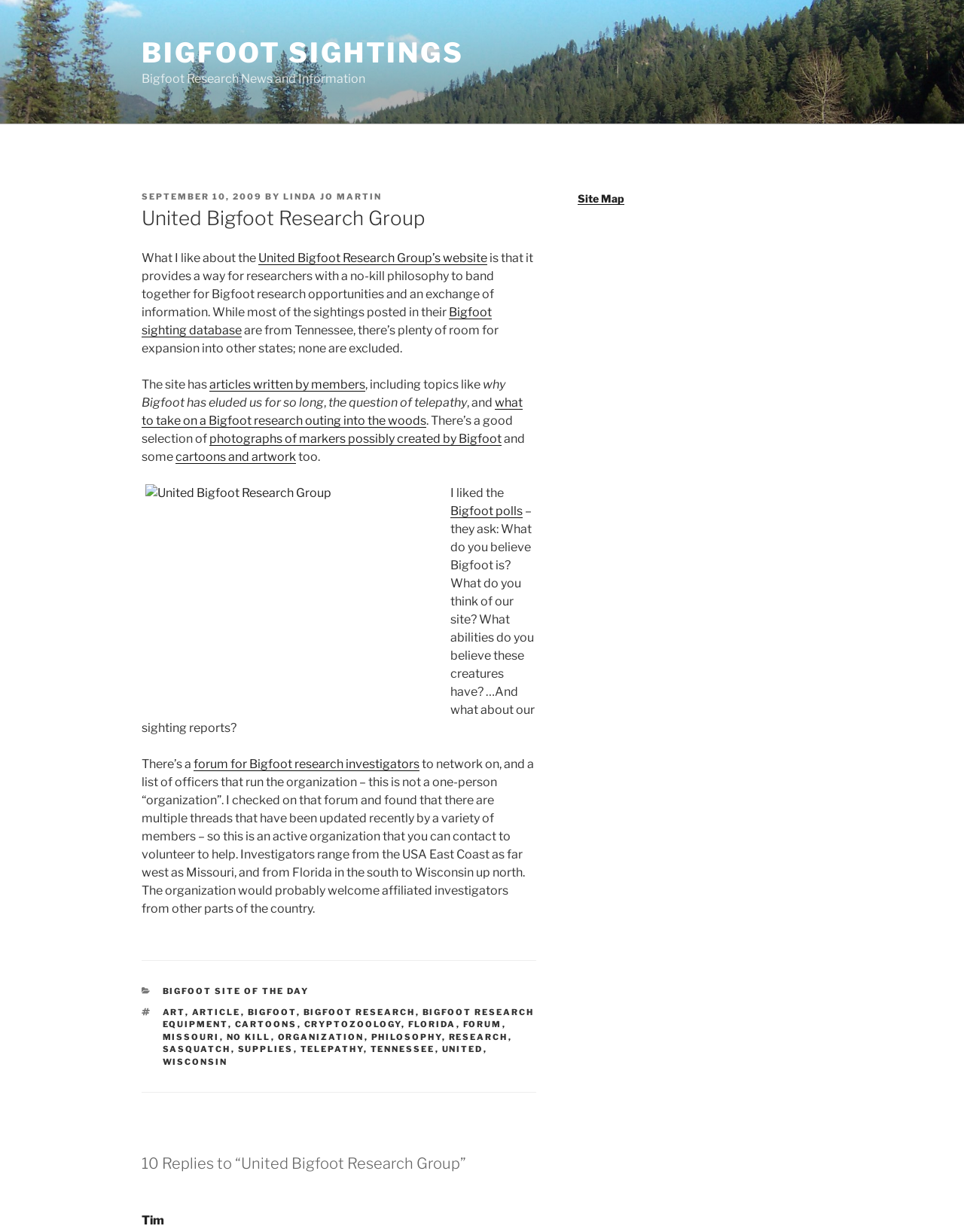Please determine the bounding box coordinates of the element's region to click for the following instruction: "Read the article about United Bigfoot Research Group".

[0.147, 0.155, 0.556, 0.202]